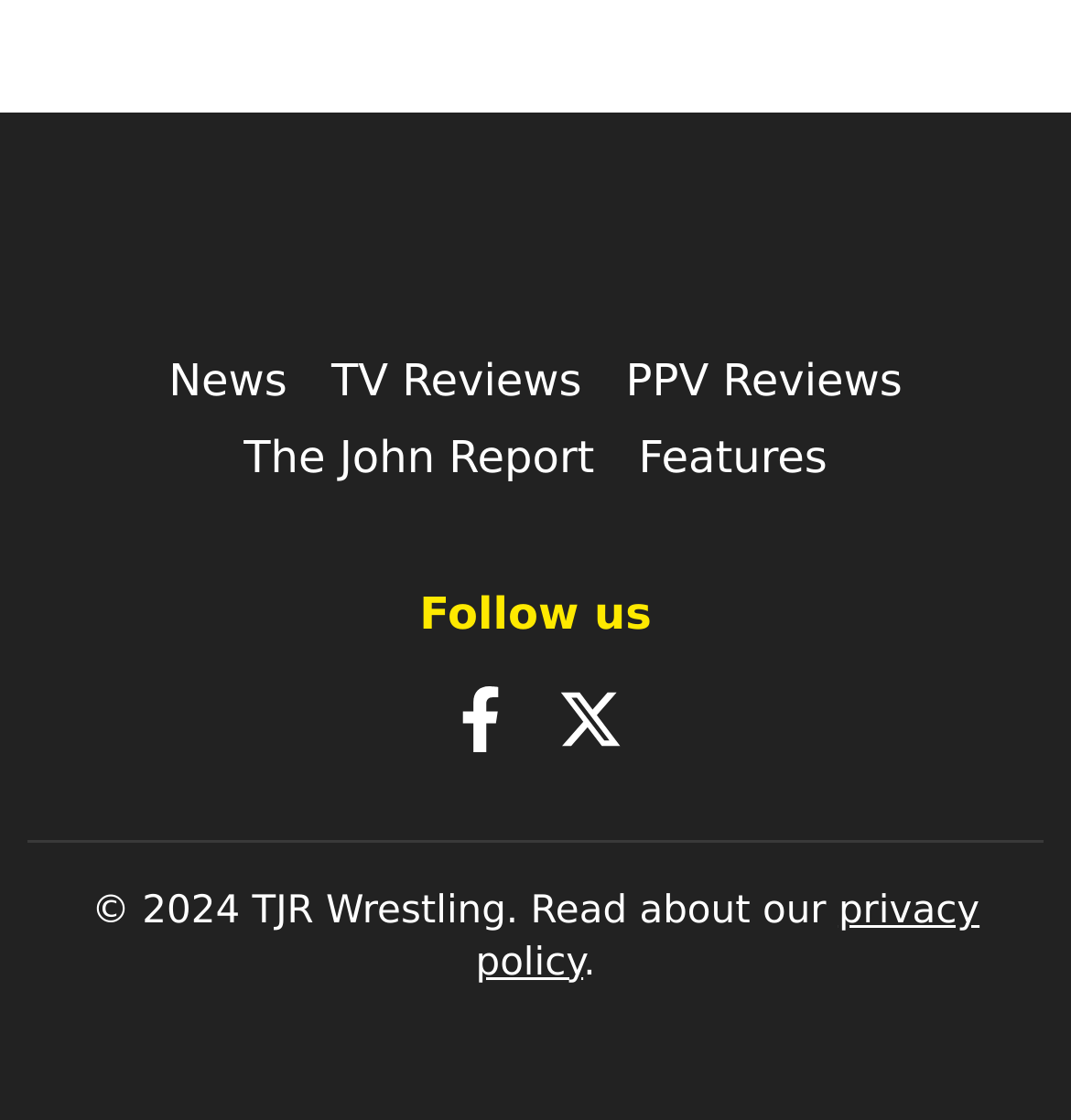Please identify the bounding box coordinates for the region that you need to click to follow this instruction: "Follow us on Facebook".

[0.418, 0.617, 0.479, 0.664]